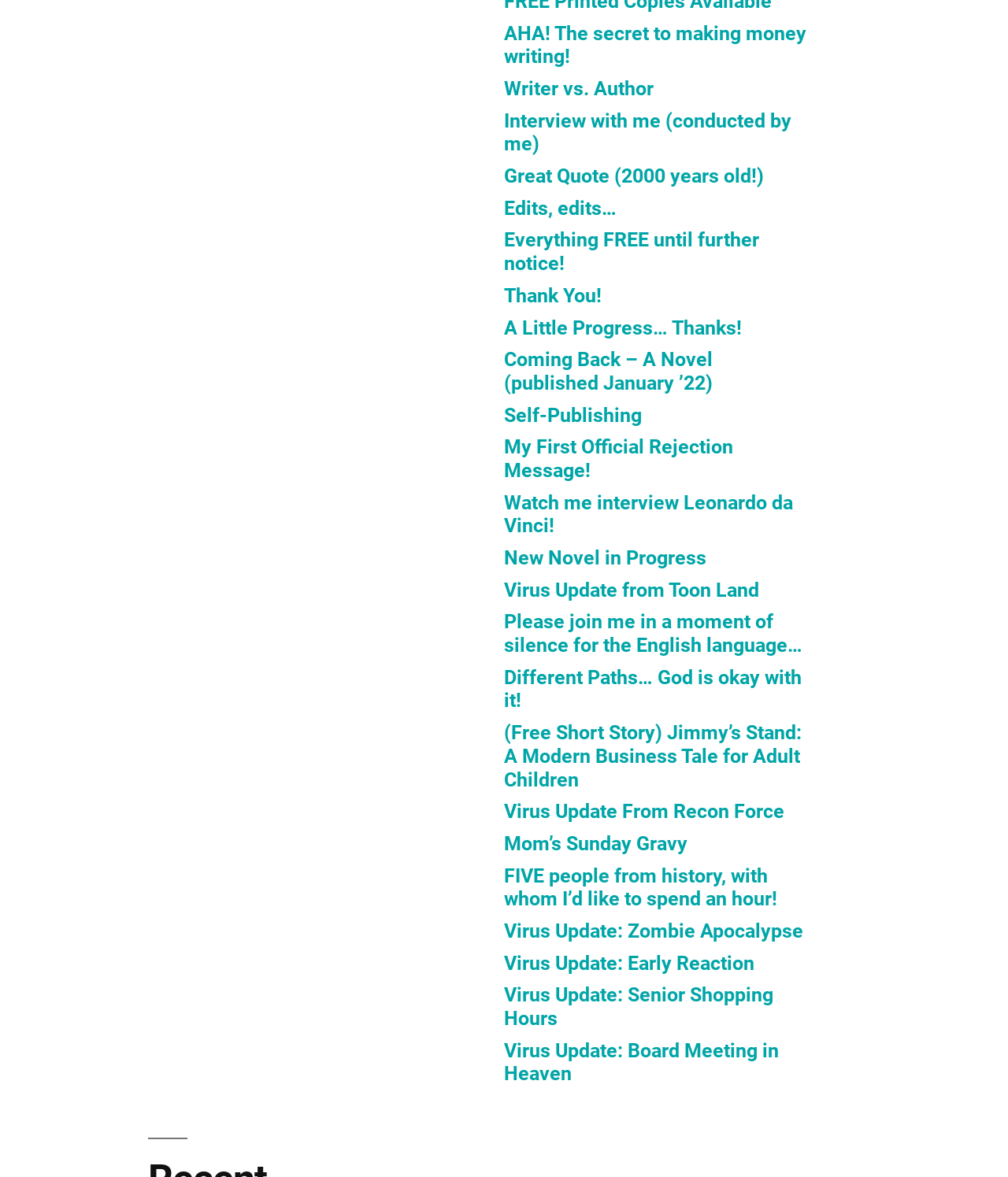Examine the image carefully and respond to the question with a detailed answer: 
What is the topic of the first link?

The first link on the webpage has the text 'AHA! The secret to making money writing!' which suggests that the topic of this link is related to making money through writing.